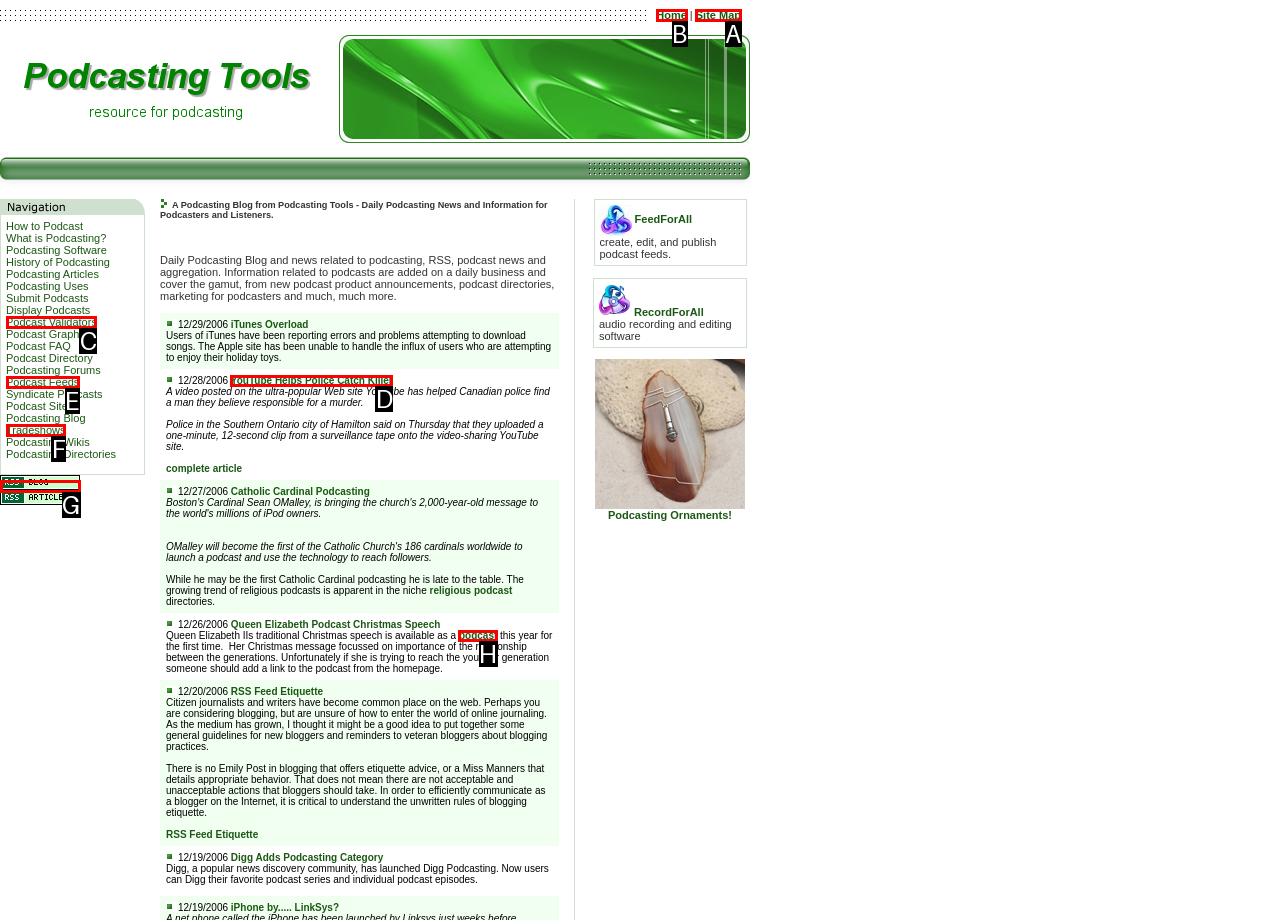Tell me which option I should click to complete the following task: Click on the 'Home' link
Answer with the option's letter from the given choices directly.

B